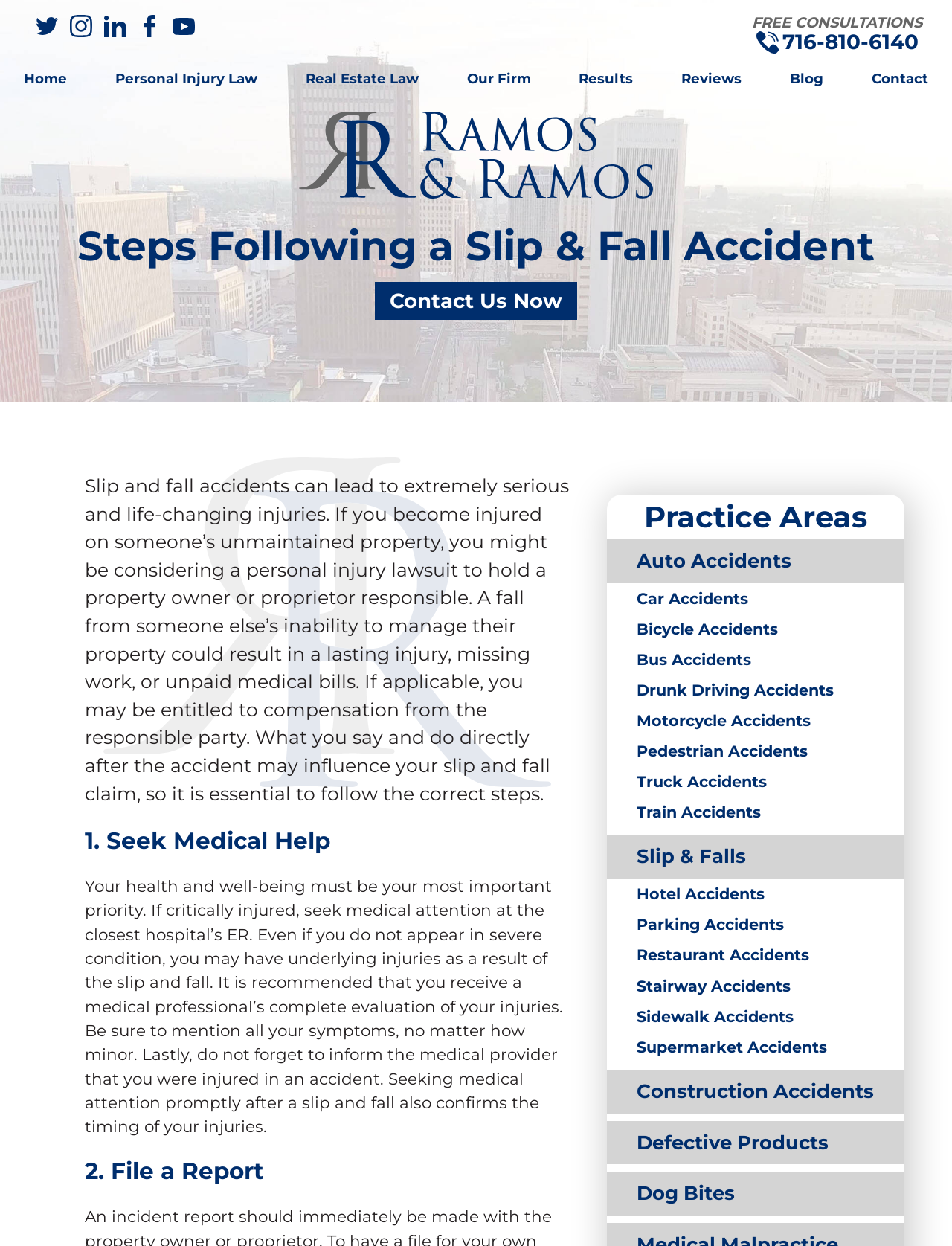What is the first step to take after a slip and fall accident?
Give a one-word or short-phrase answer derived from the screenshot.

Seek Medical Help